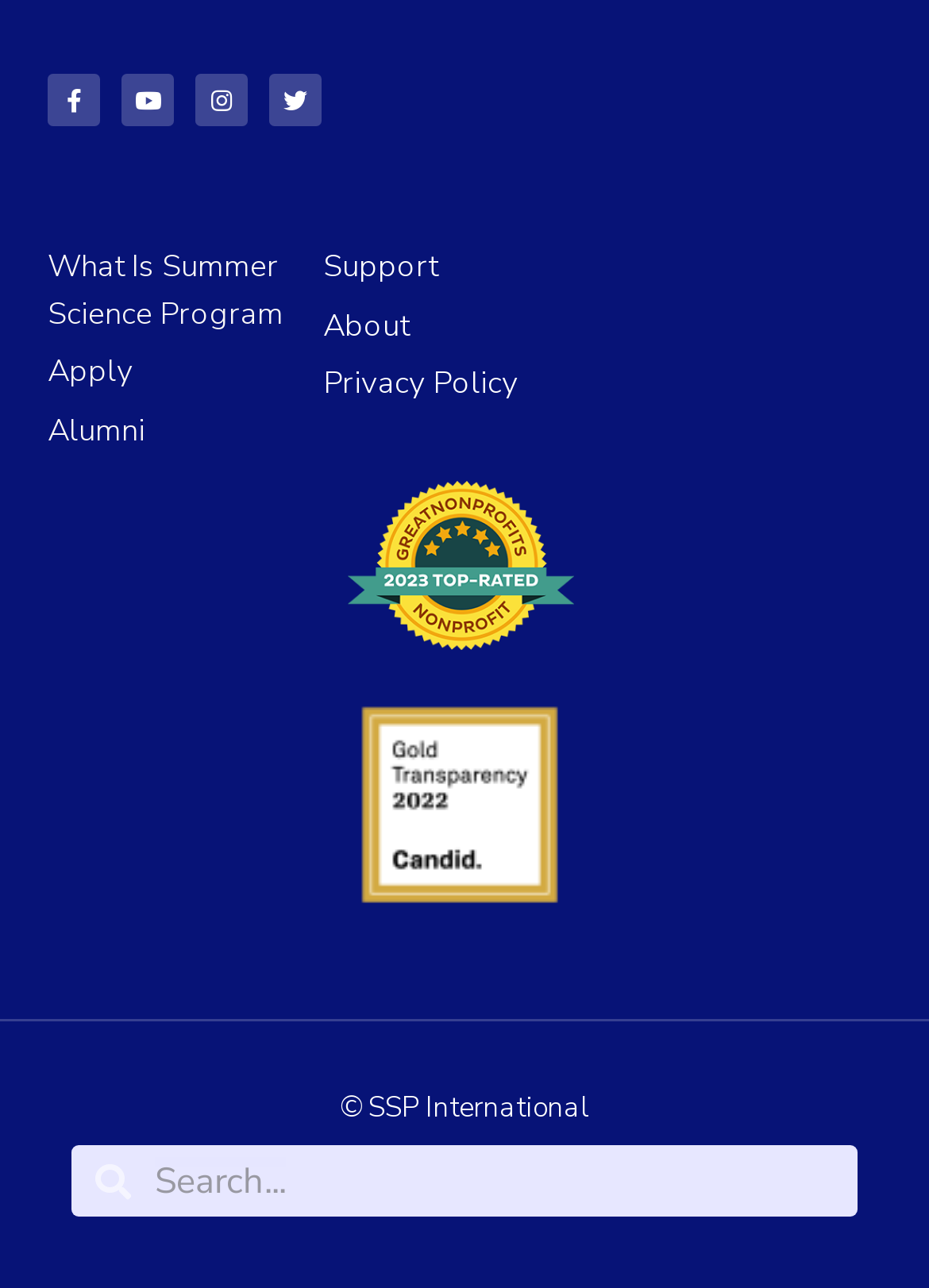Please specify the coordinates of the bounding box for the element that should be clicked to carry out this instruction: "Learn about Summer Science Program". The coordinates must be four float numbers between 0 and 1, formatted as [left, top, right, bottom].

[0.051, 0.191, 0.347, 0.263]